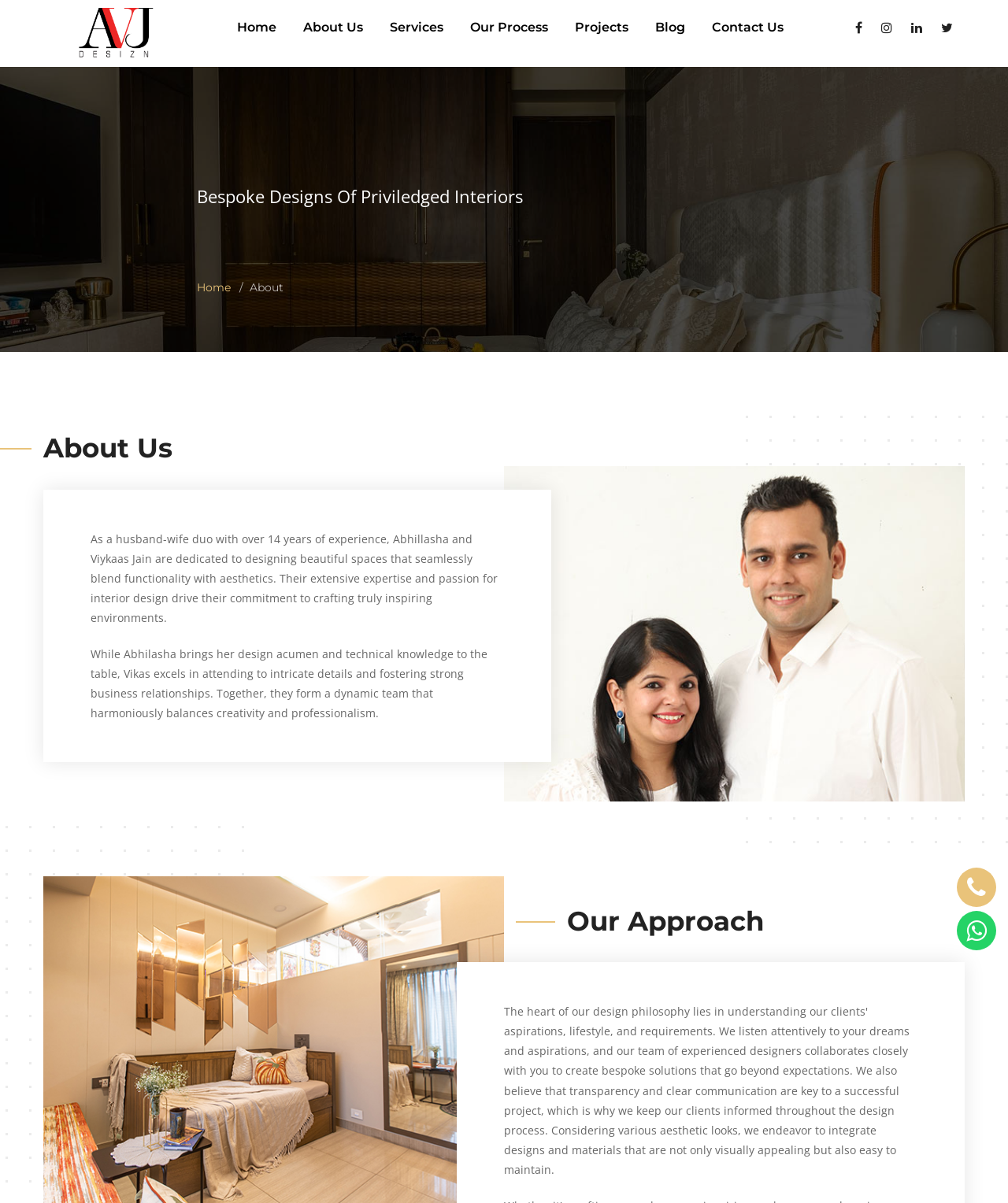Determine the bounding box coordinates of the UI element described by: "Services".

[0.386, 0.003, 0.439, 0.043]